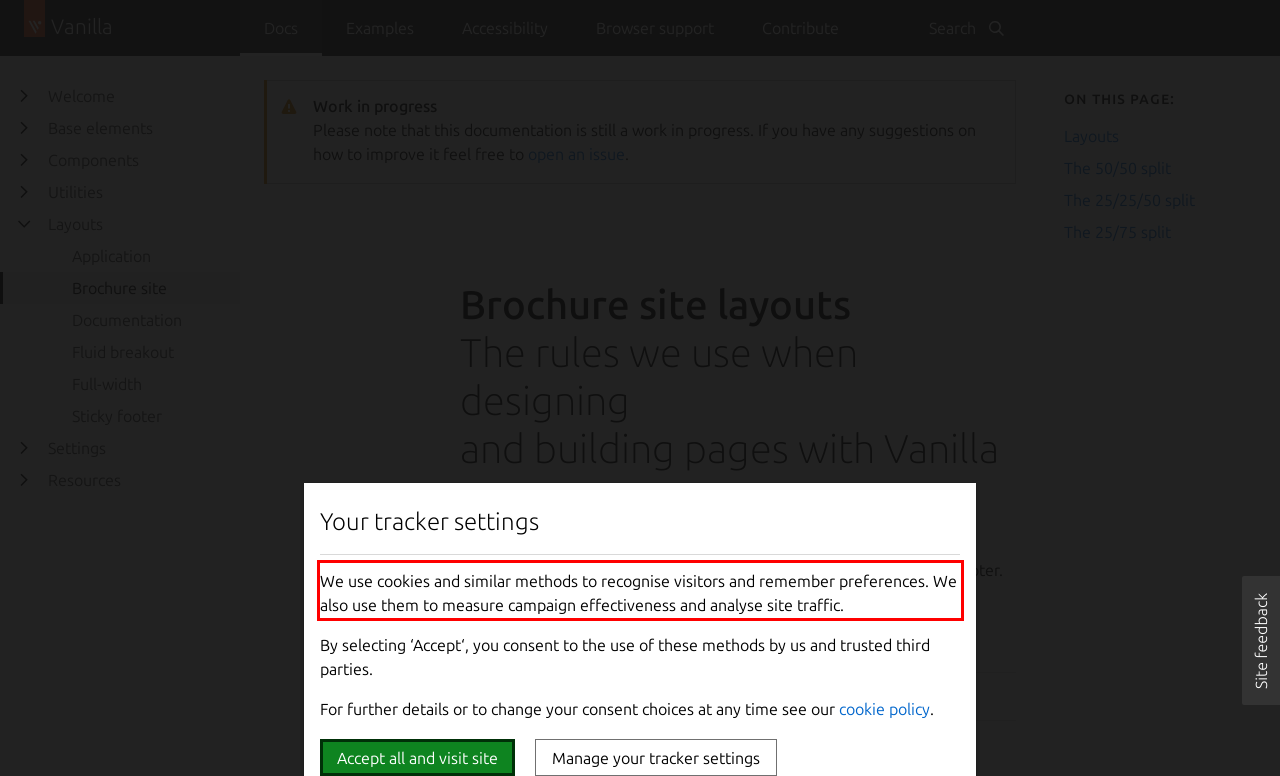Within the screenshot of the webpage, locate the red bounding box and use OCR to identify and provide the text content inside it.

We use cookies and similar methods to recognise visitors and remember preferences. We also use them to measure campaign effectiveness and analyse site traffic.